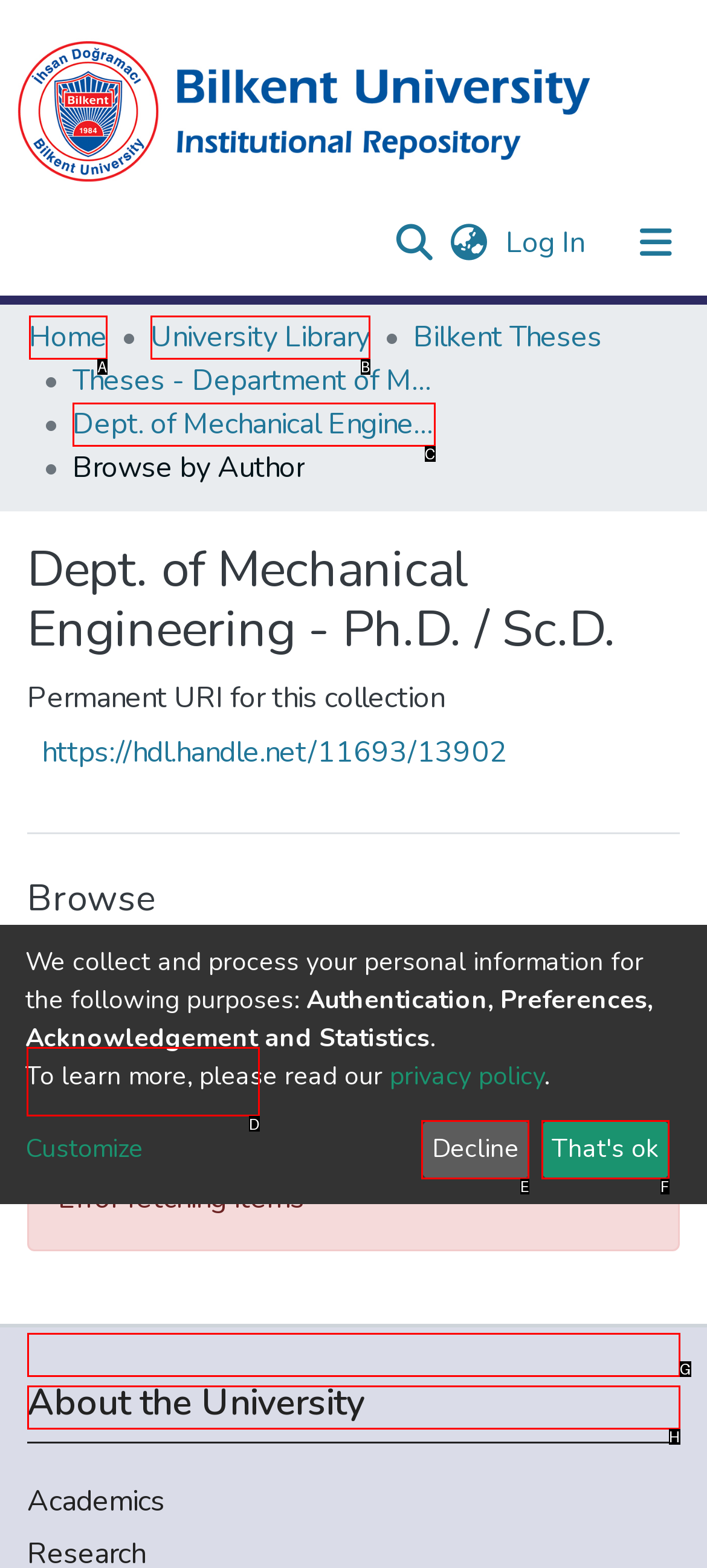Given the task: Filter the results, point out the letter of the appropriate UI element from the marked options in the screenshot.

D